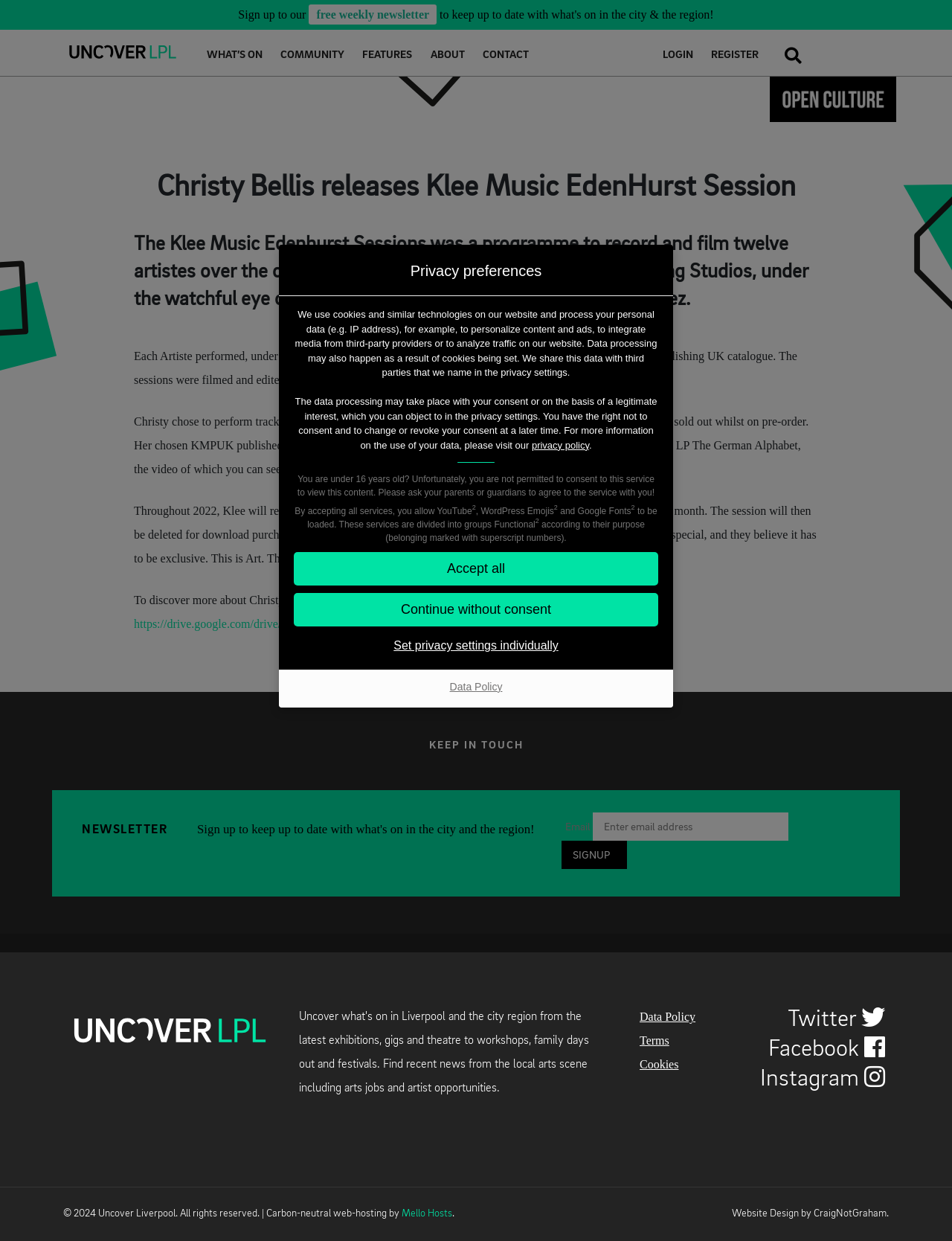Please find the bounding box coordinates of the section that needs to be clicked to achieve this instruction: "View data policy".

[0.468, 0.548, 0.532, 0.558]